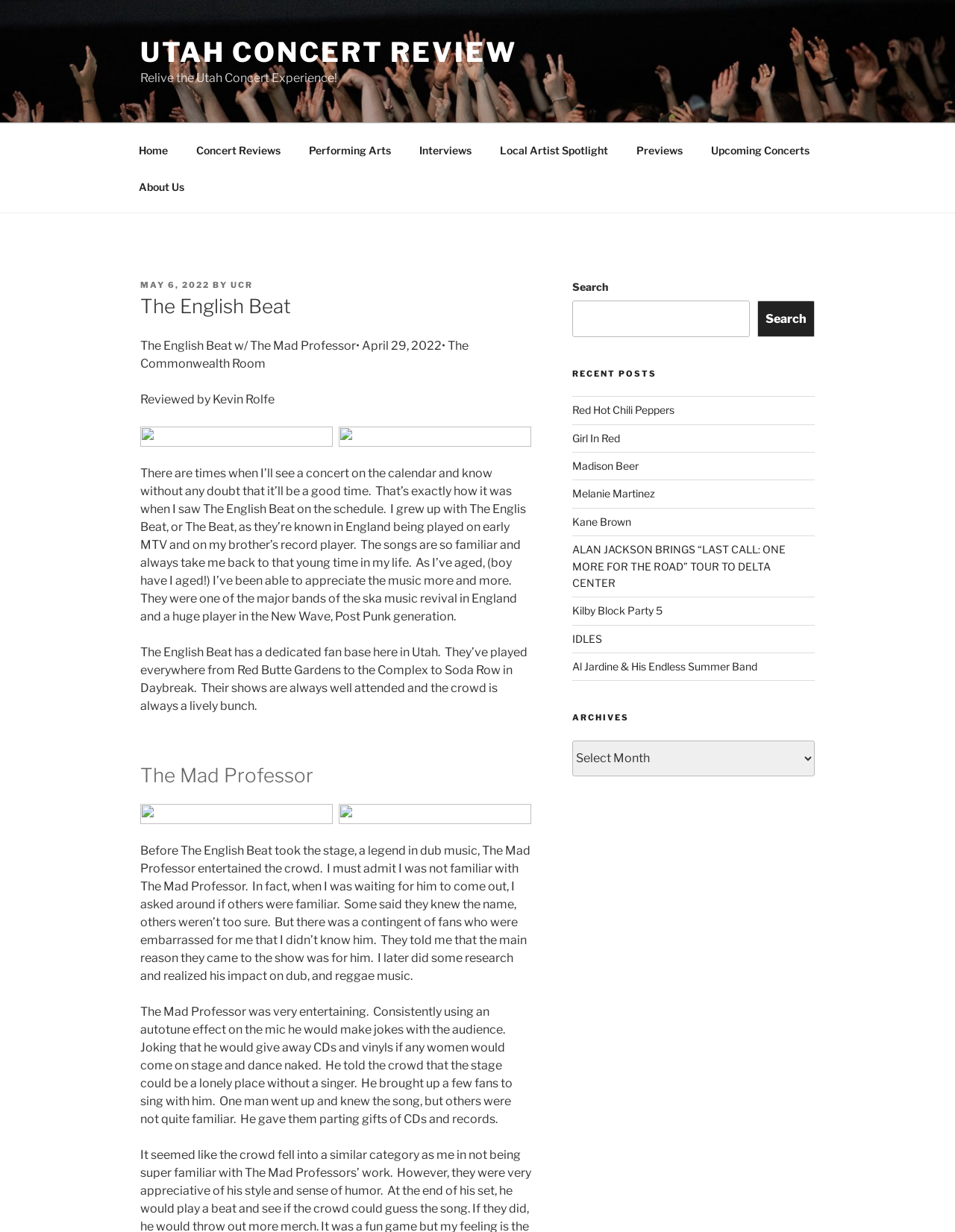Please find and report the bounding box coordinates of the element to click in order to perform the following action: "Read the review of The English Beat concert". The coordinates should be expressed as four float numbers between 0 and 1, in the format [left, top, right, bottom].

[0.147, 0.378, 0.551, 0.506]